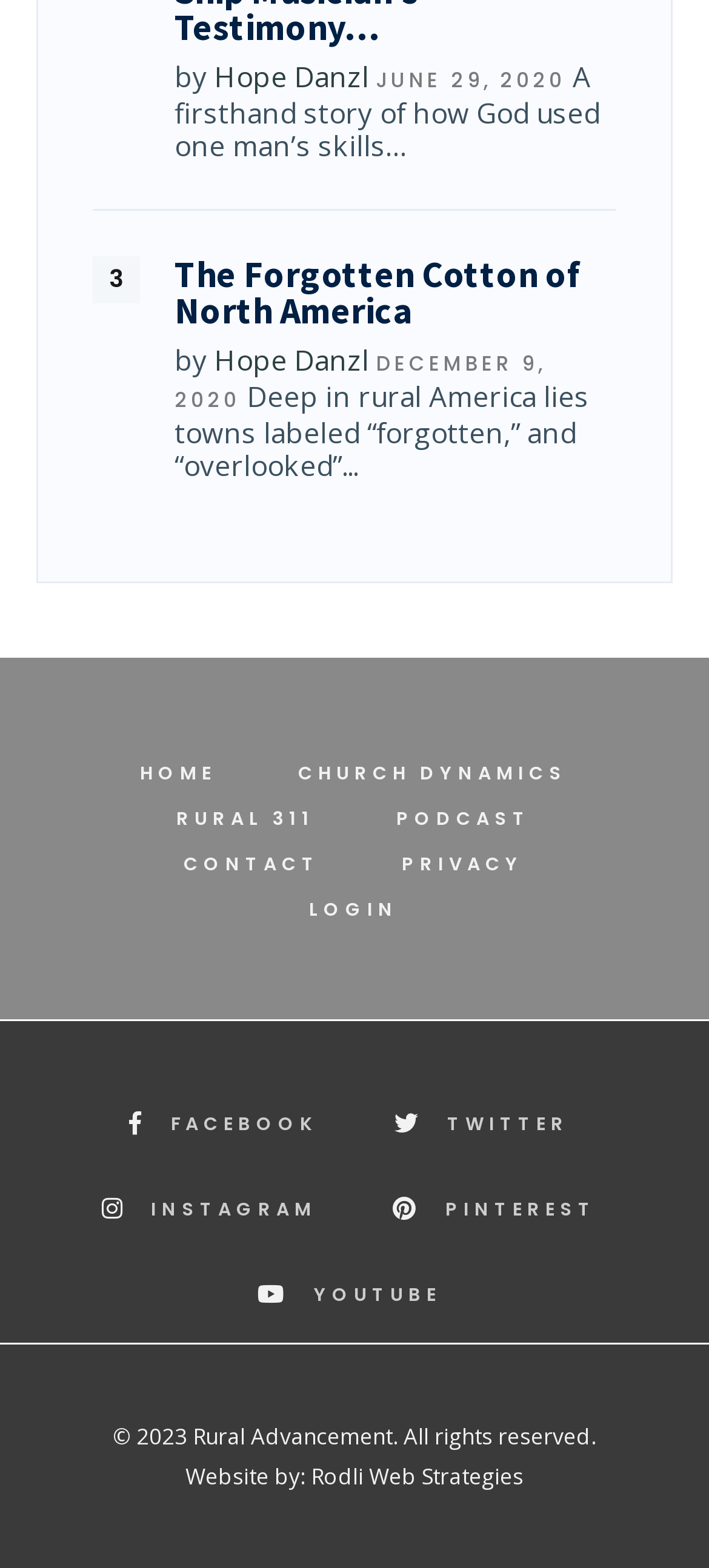What is the date of the second article?
Give a single word or phrase as your answer by examining the image.

DECEMBER 9, 2020